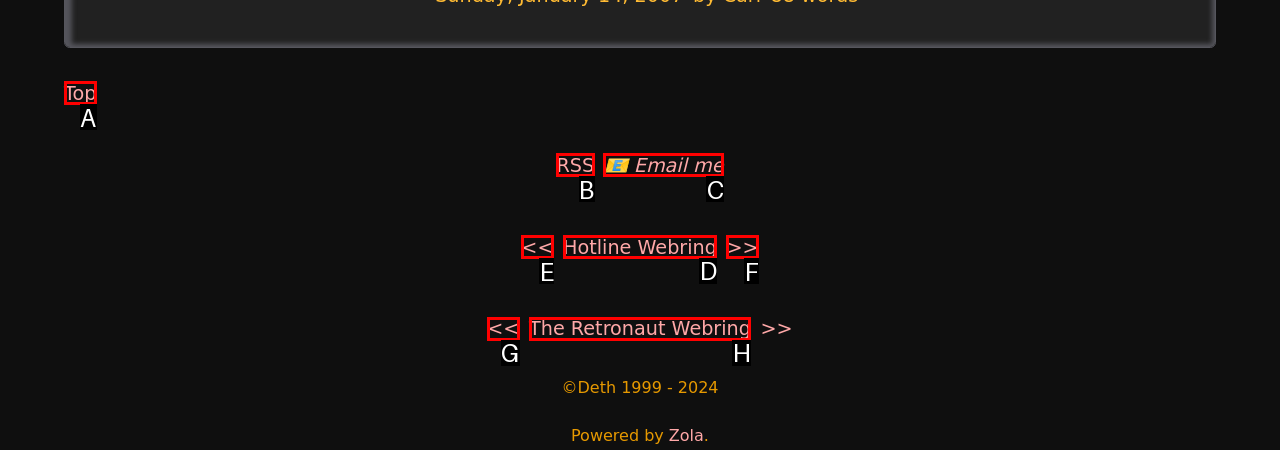Select the appropriate letter to fulfill the given instruction: Visit Hotline Webring
Provide the letter of the correct option directly.

D